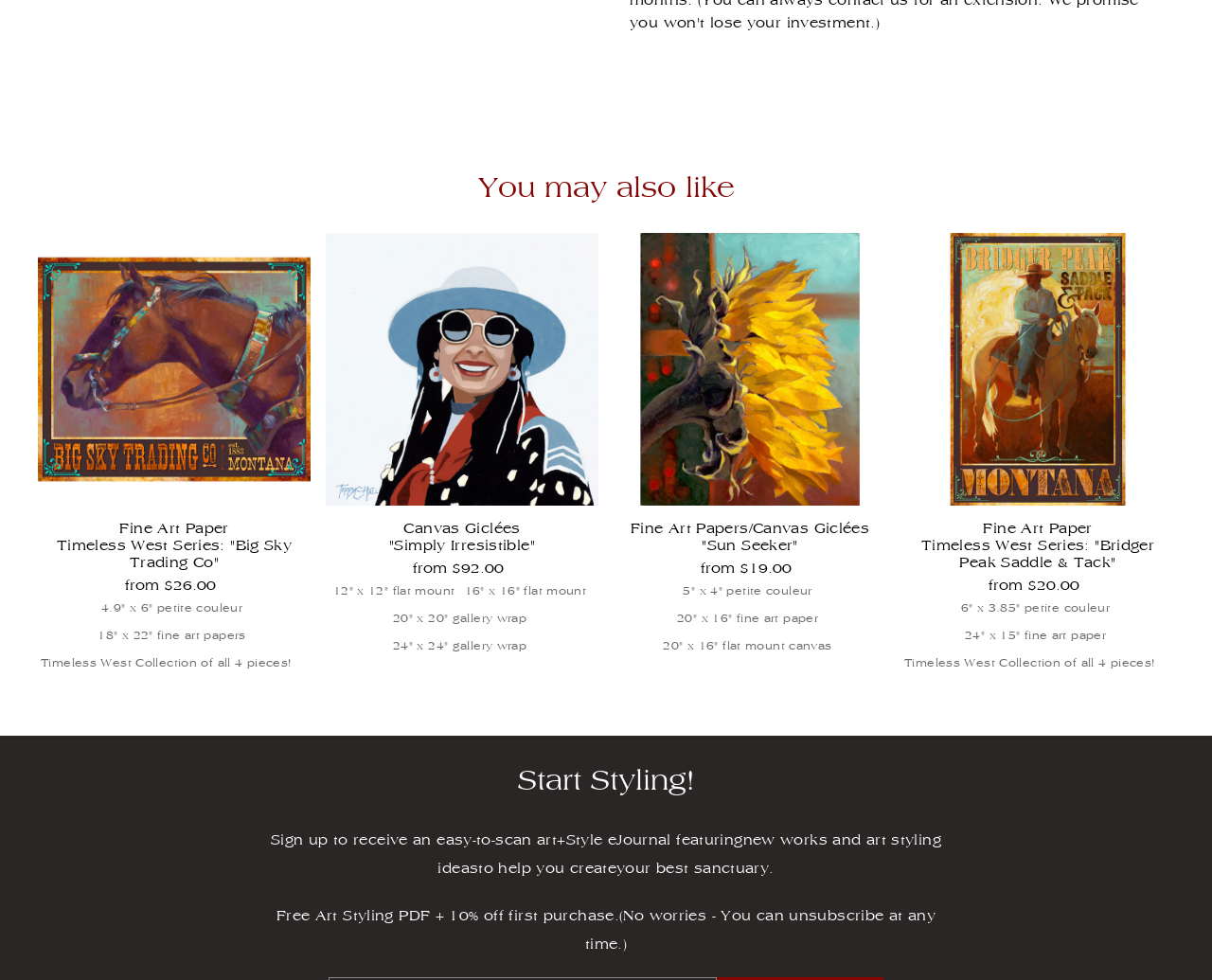How many pieces are in the Timeless West Collection?
Use the information from the image to give a detailed answer to the question.

The webpage mentions the 'Timeless West Collection of all 4 pieces!' in multiple sections, indicating that the collection consists of four pieces of art.